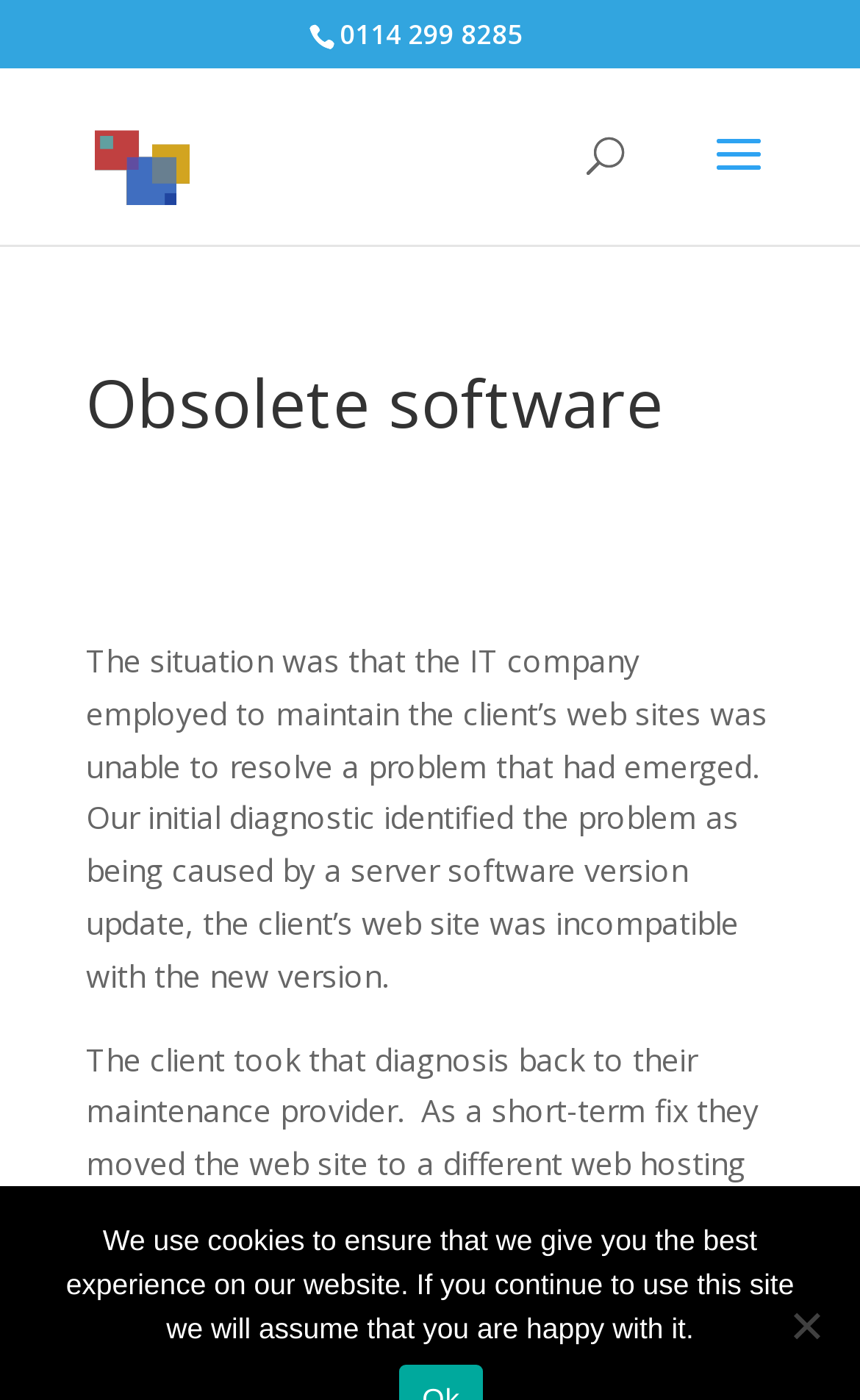What is the purpose of the search box?
Refer to the image and answer the question using a single word or phrase.

Search for: